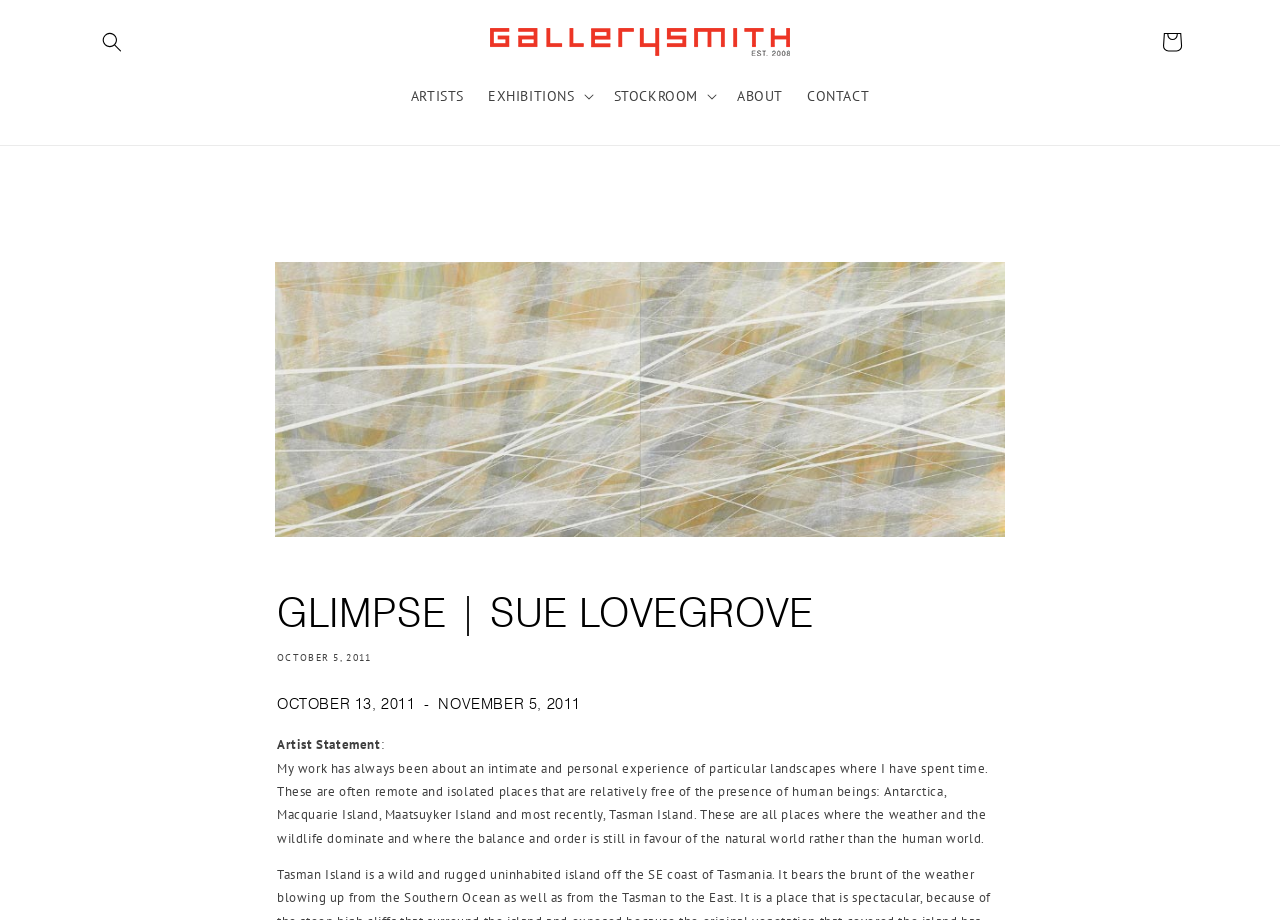Indicate the bounding box coordinates of the element that must be clicked to execute the instruction: "View artist profile". The coordinates should be given as four float numbers between 0 and 1, i.e., [left, top, right, bottom].

[0.377, 0.022, 0.623, 0.069]